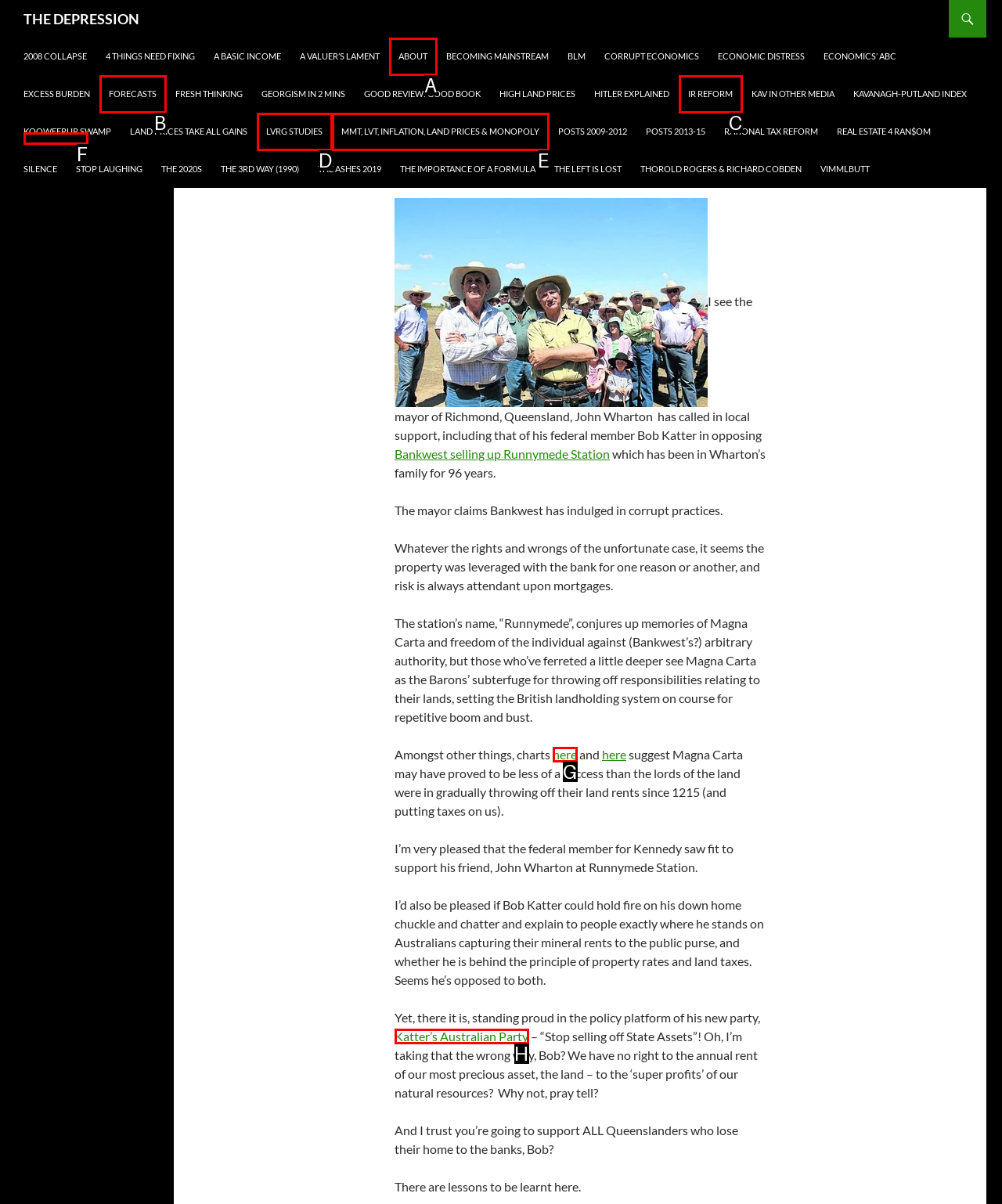Identify the HTML element that corresponds to the description: here Provide the letter of the correct option directly.

G